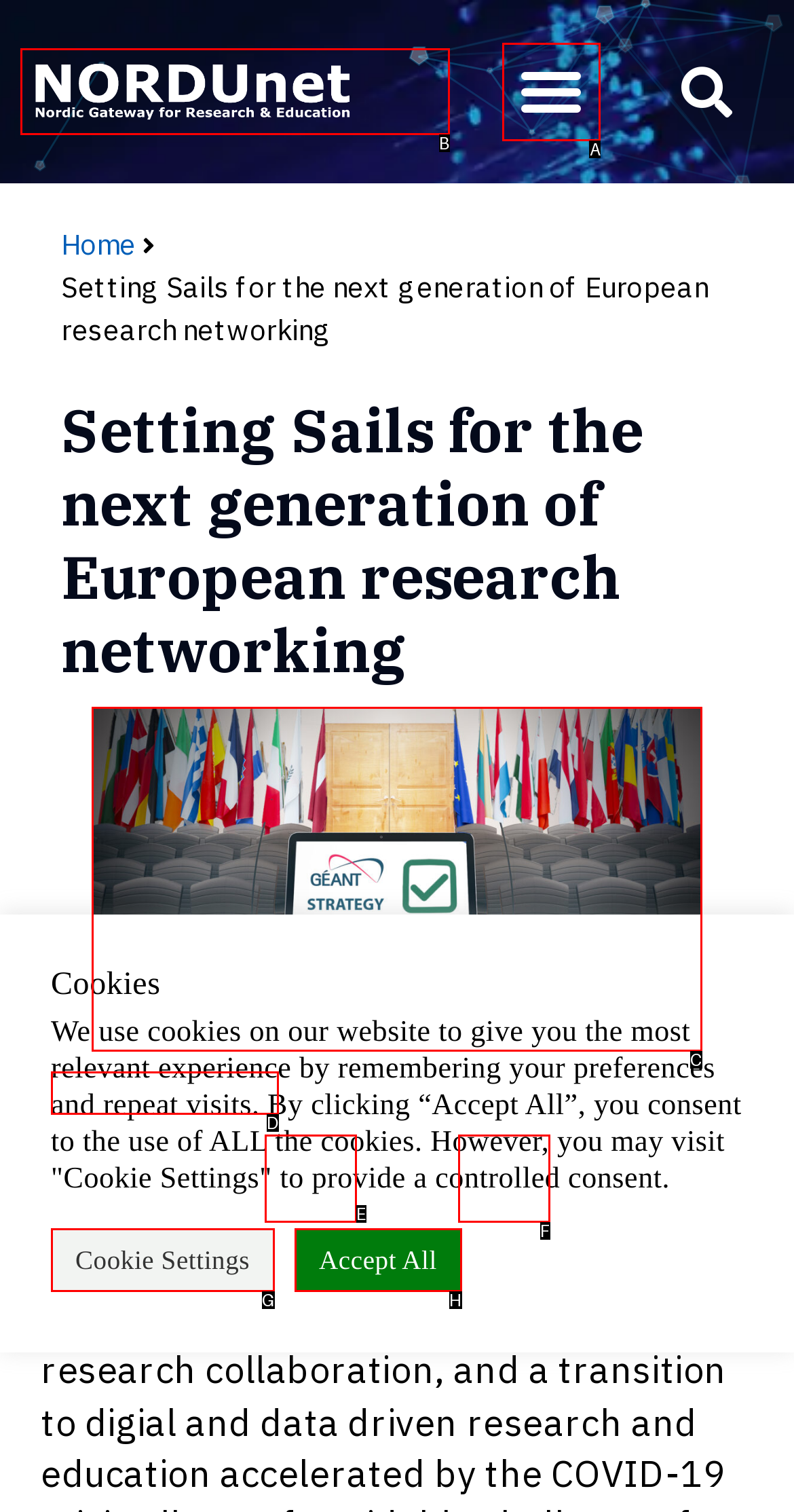Identify the correct UI element to click on to achieve the task: Click the NORDUnet logo. Provide the letter of the appropriate element directly from the available choices.

B